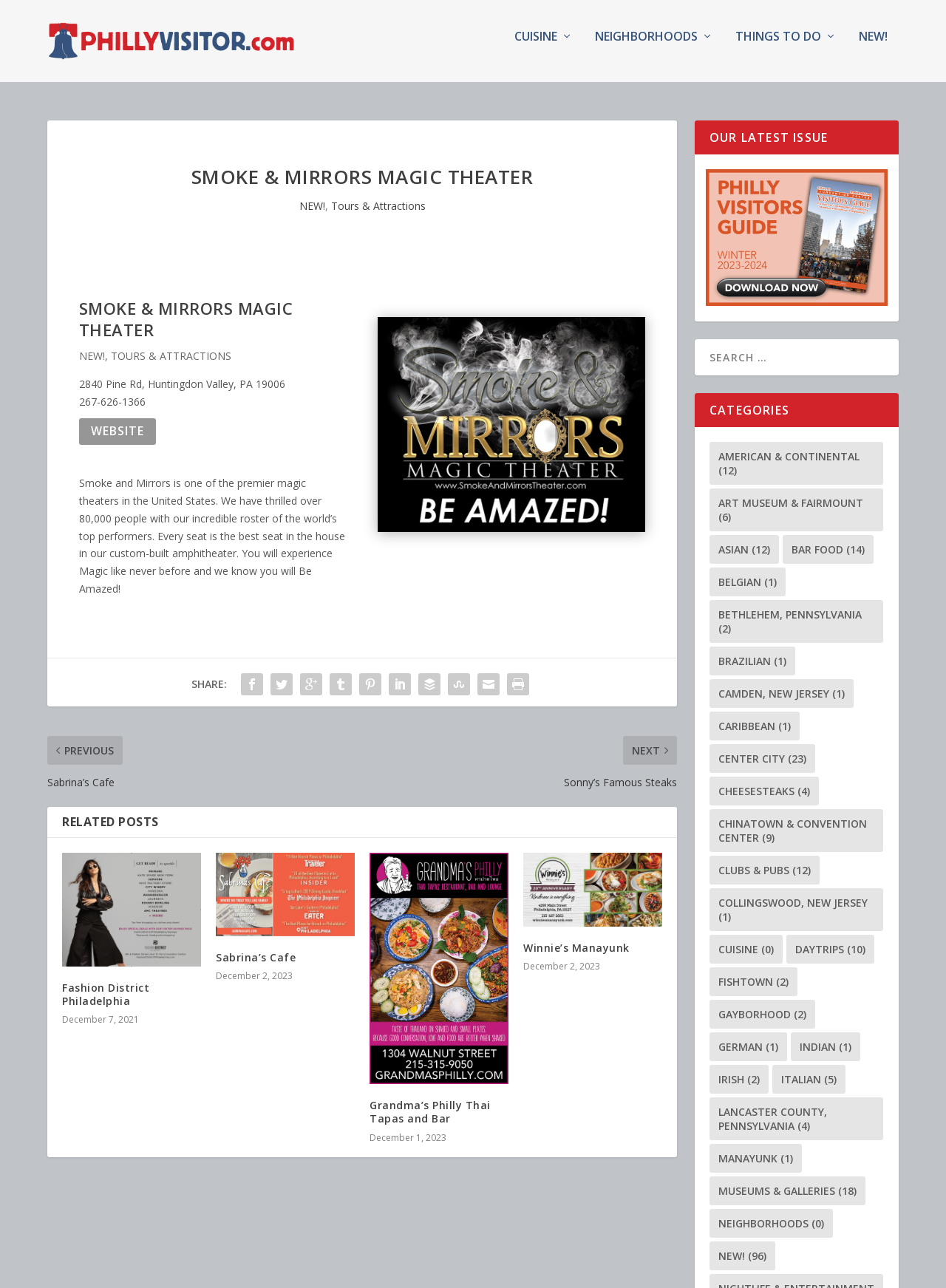Highlight the bounding box coordinates of the element that should be clicked to carry out the following instruction: "Visit the website of Smoke and Mirrors". The coordinates must be given as four float numbers ranging from 0 to 1, i.e., [left, top, right, bottom].

[0.083, 0.317, 0.165, 0.338]